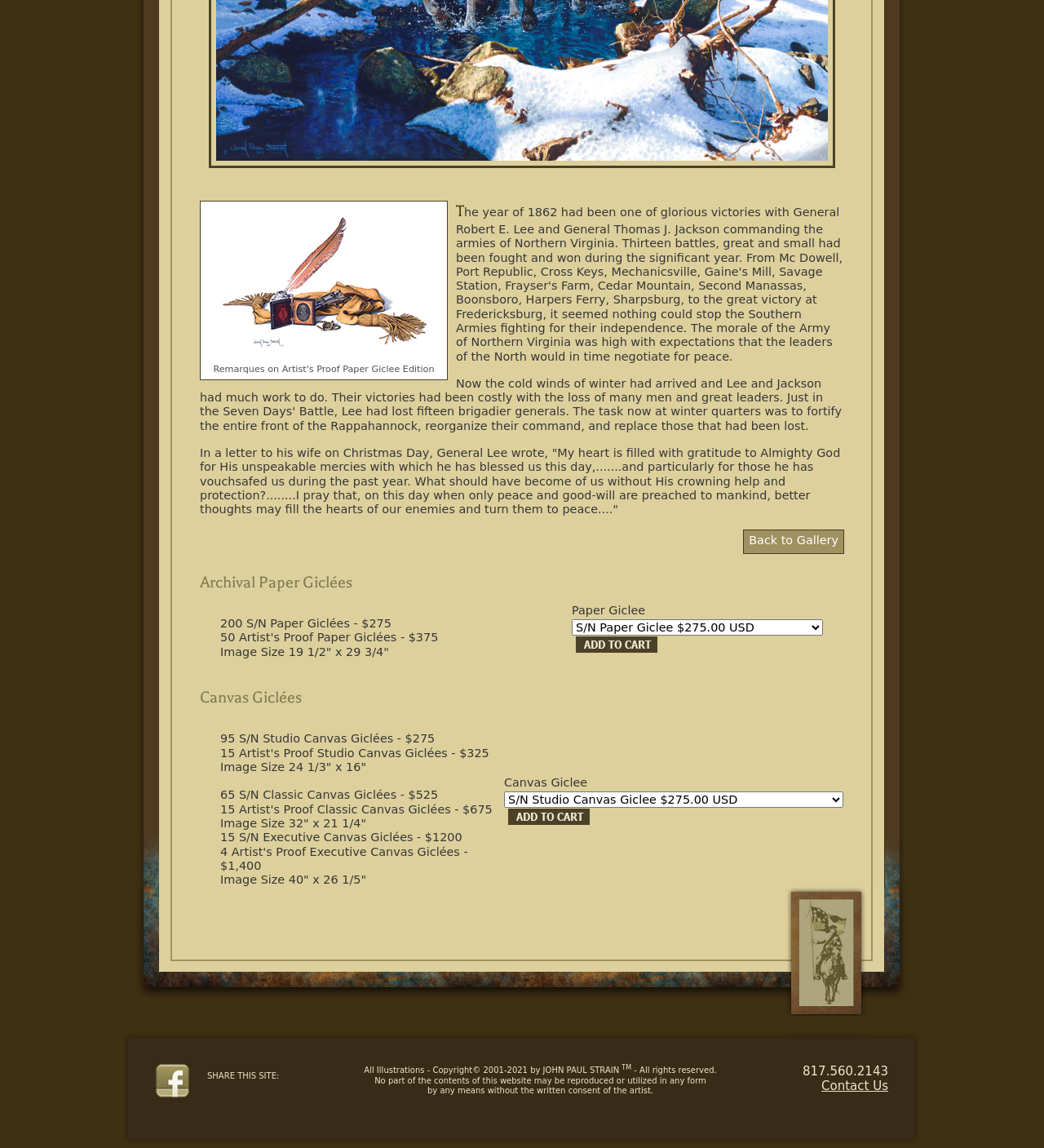Respond to the question below with a single word or phrase:
What is the image size of the Classic Canvas Giclée?

32" x 21 1/4"